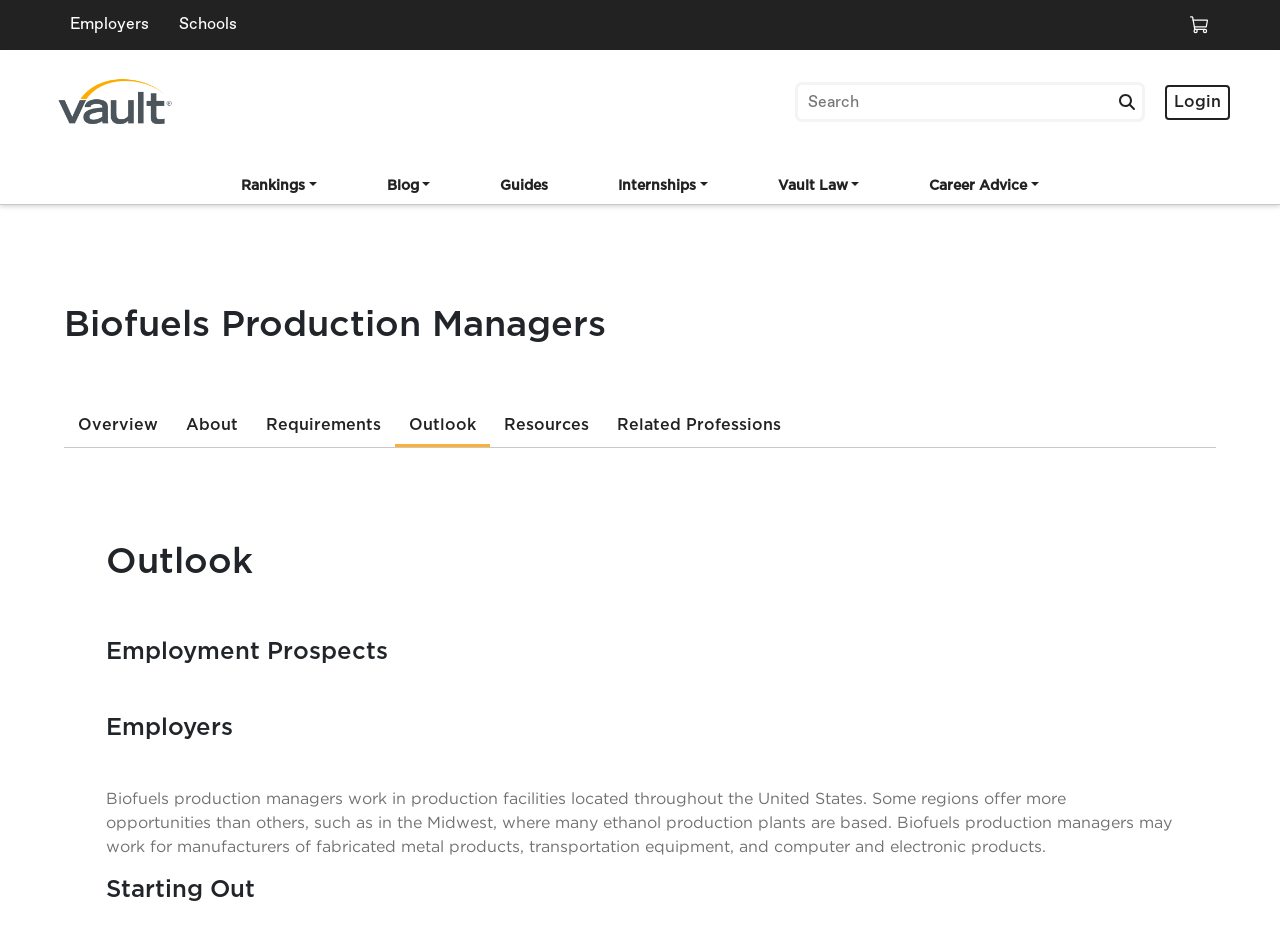Determine the bounding box coordinates of the element that should be clicked to execute the following command: "Login to the system".

[0.91, 0.091, 0.961, 0.129]